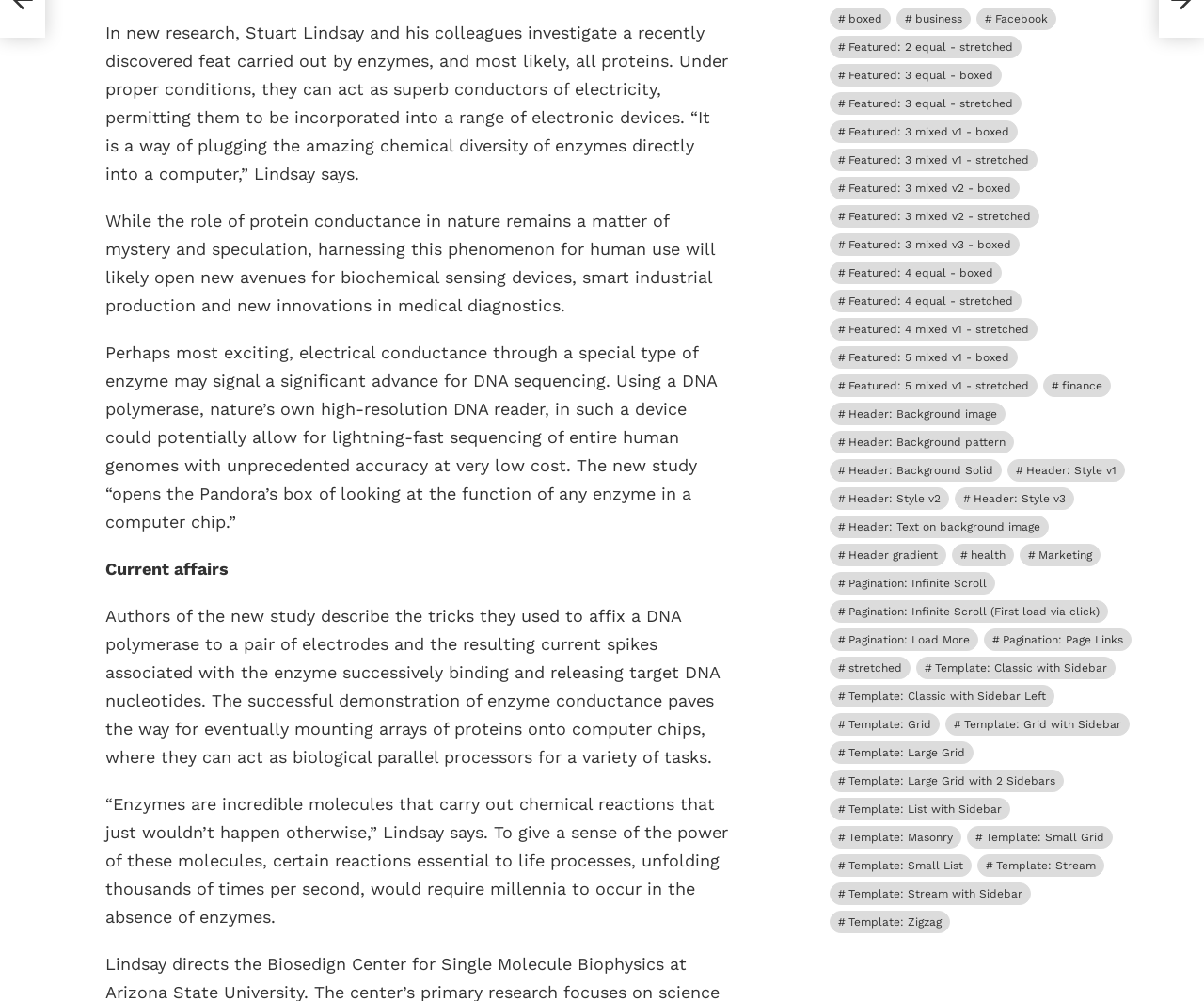Provide the bounding box coordinates for the UI element that is described by this text: "Header: Style v1". The coordinates should be in the form of four float numbers between 0 and 1: [left, top, right, bottom].

[0.837, 0.459, 0.934, 0.482]